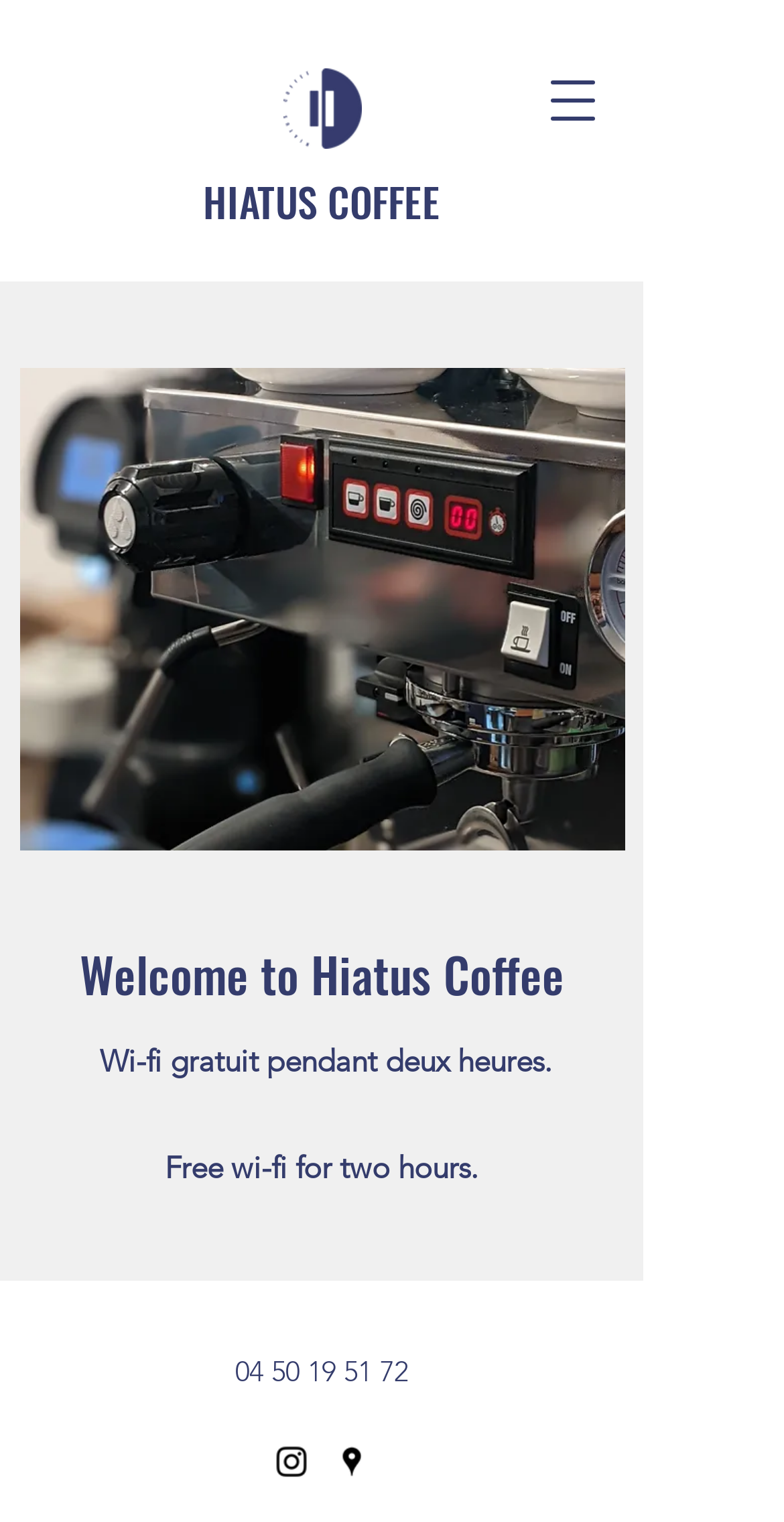What is the name of the coffee shop?
Answer the question with a single word or phrase, referring to the image.

Hiatus Coffee